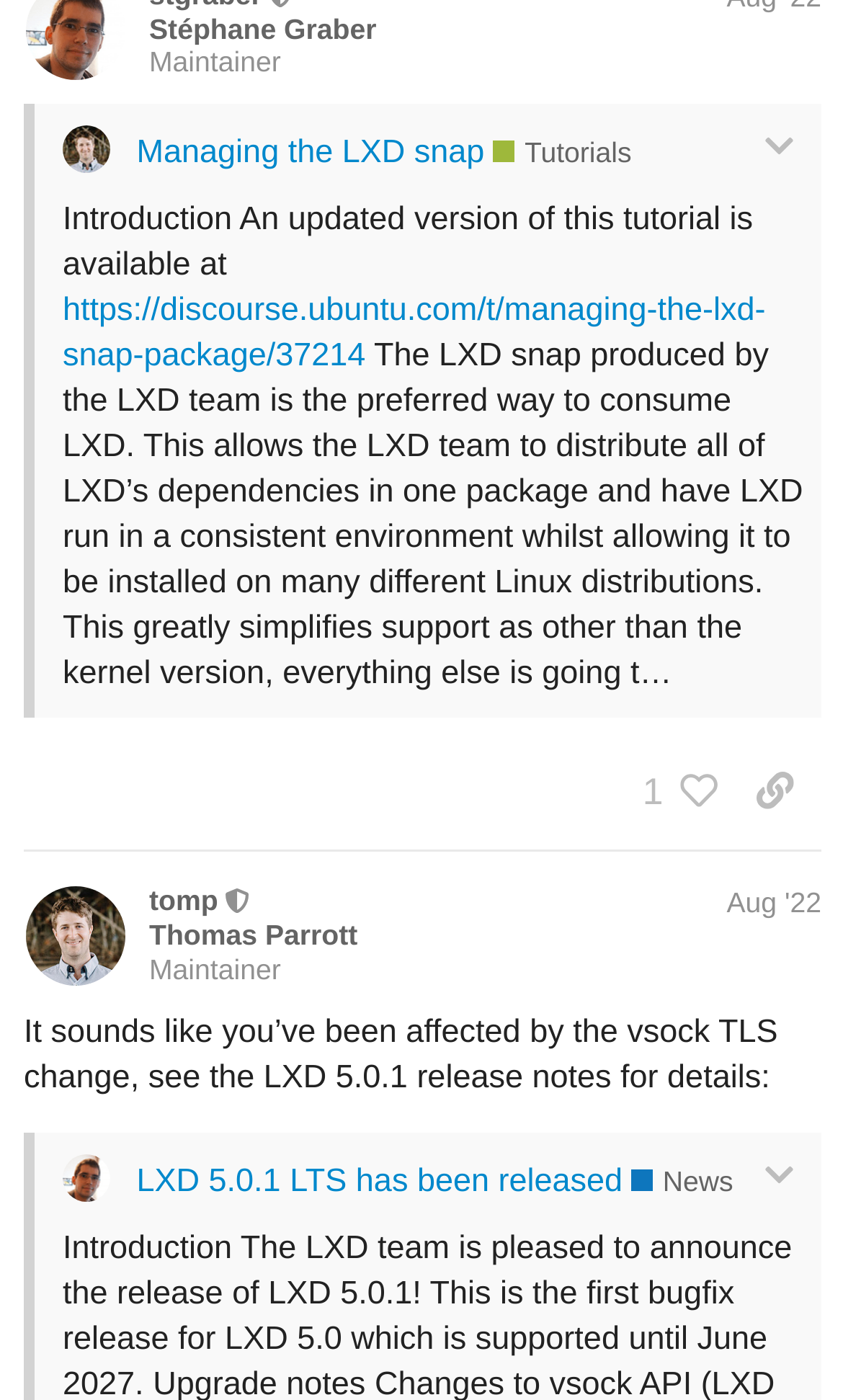Please indicate the bounding box coordinates of the element's region to be clicked to achieve the instruction: "View the post details". Provide the coordinates as four float numbers between 0 and 1, i.e., [left, top, right, bottom].

[0.729, 0.534, 0.864, 0.593]